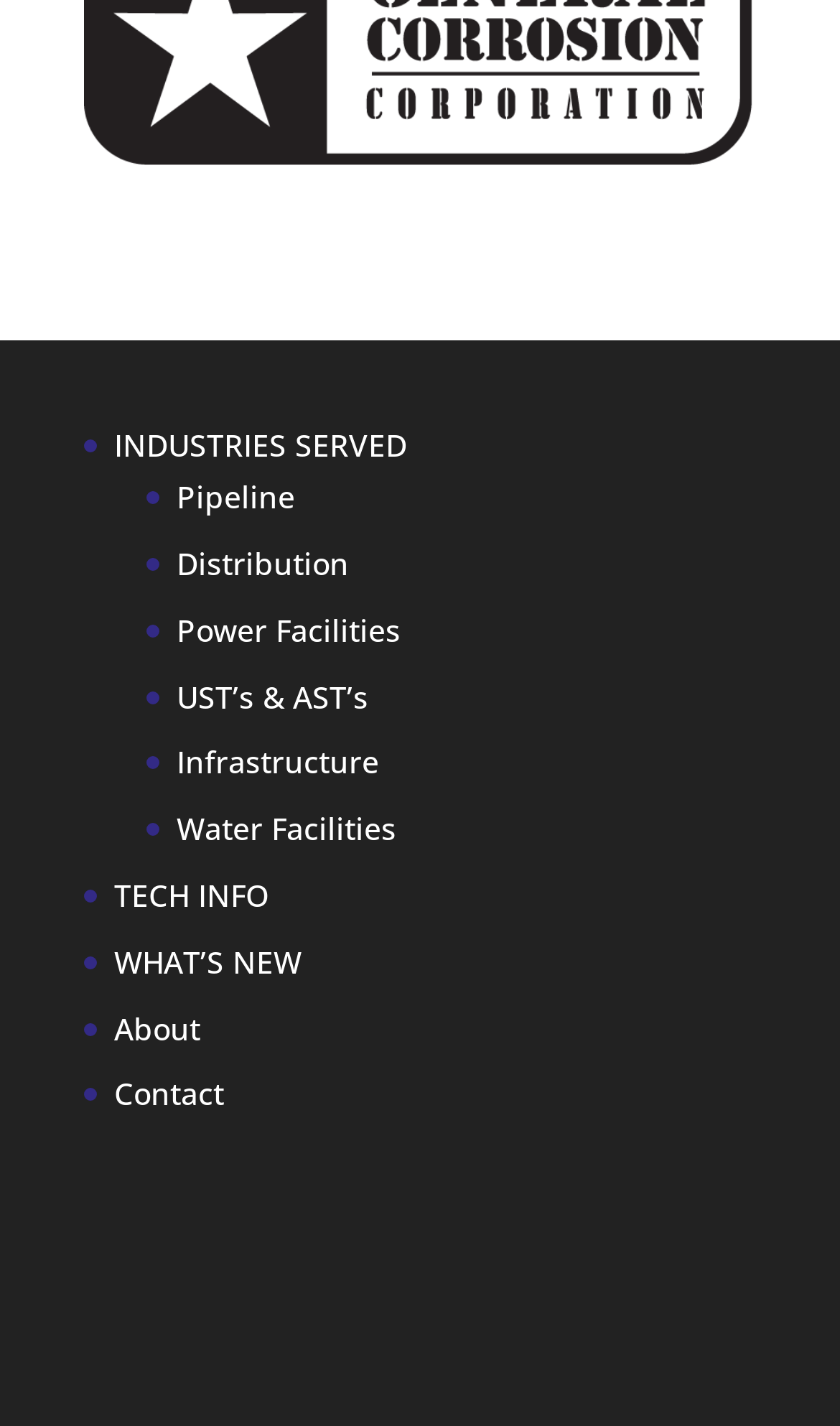Please provide a comprehensive answer to the question based on the screenshot: What is the second link in the middle section?

I examined the links in the middle section and found that the second link is 'Distribution', which is located below the 'Pipeline' link.